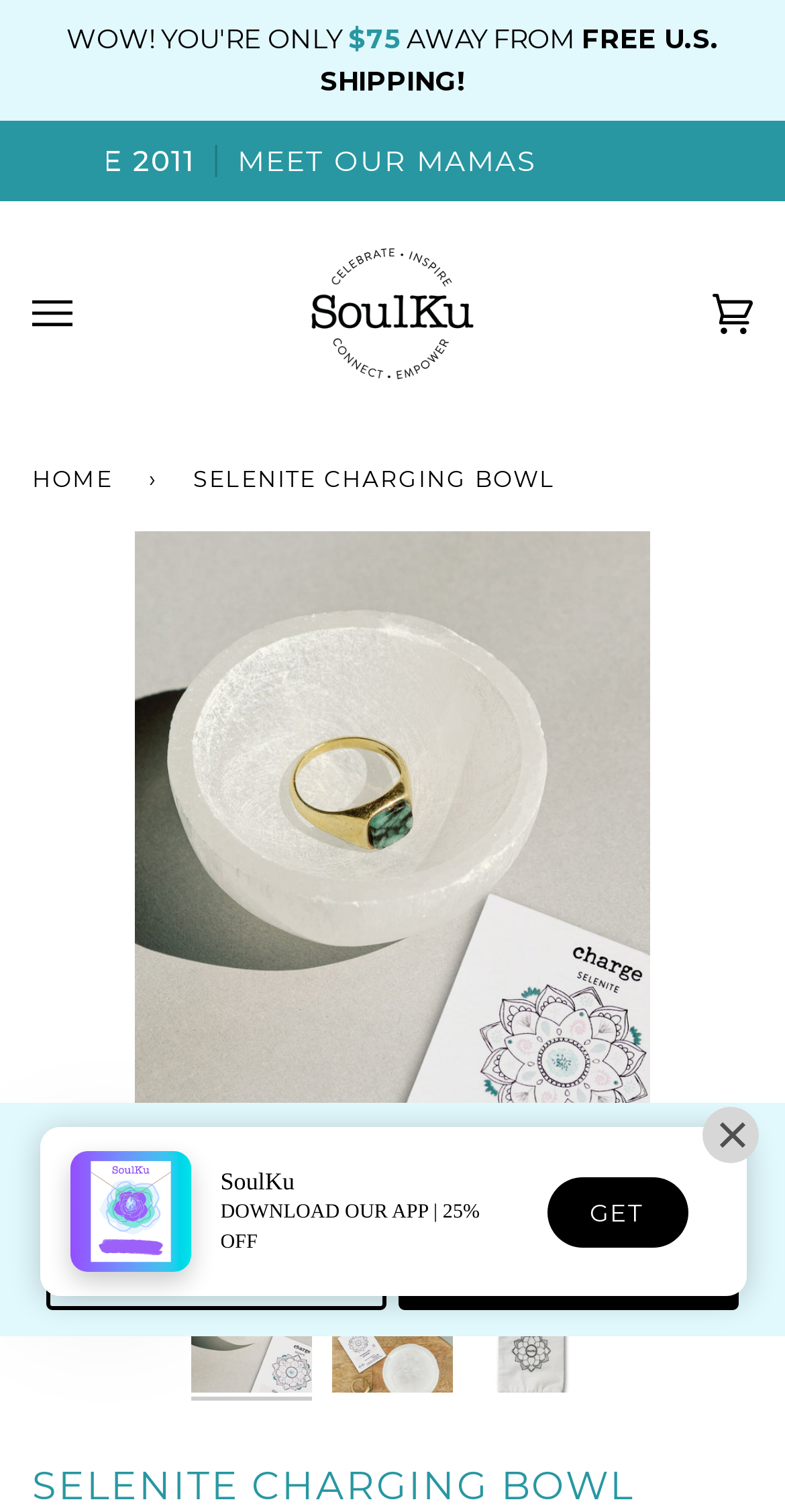Is there free shipping available?
Using the information from the image, provide a comprehensive answer to the question.

The webpage indicates that there is free shipping available, as stated in the text 'FREE U.S. SHIPPING!' which is located at the top of the page, suggesting that shipping is free for customers in the US.